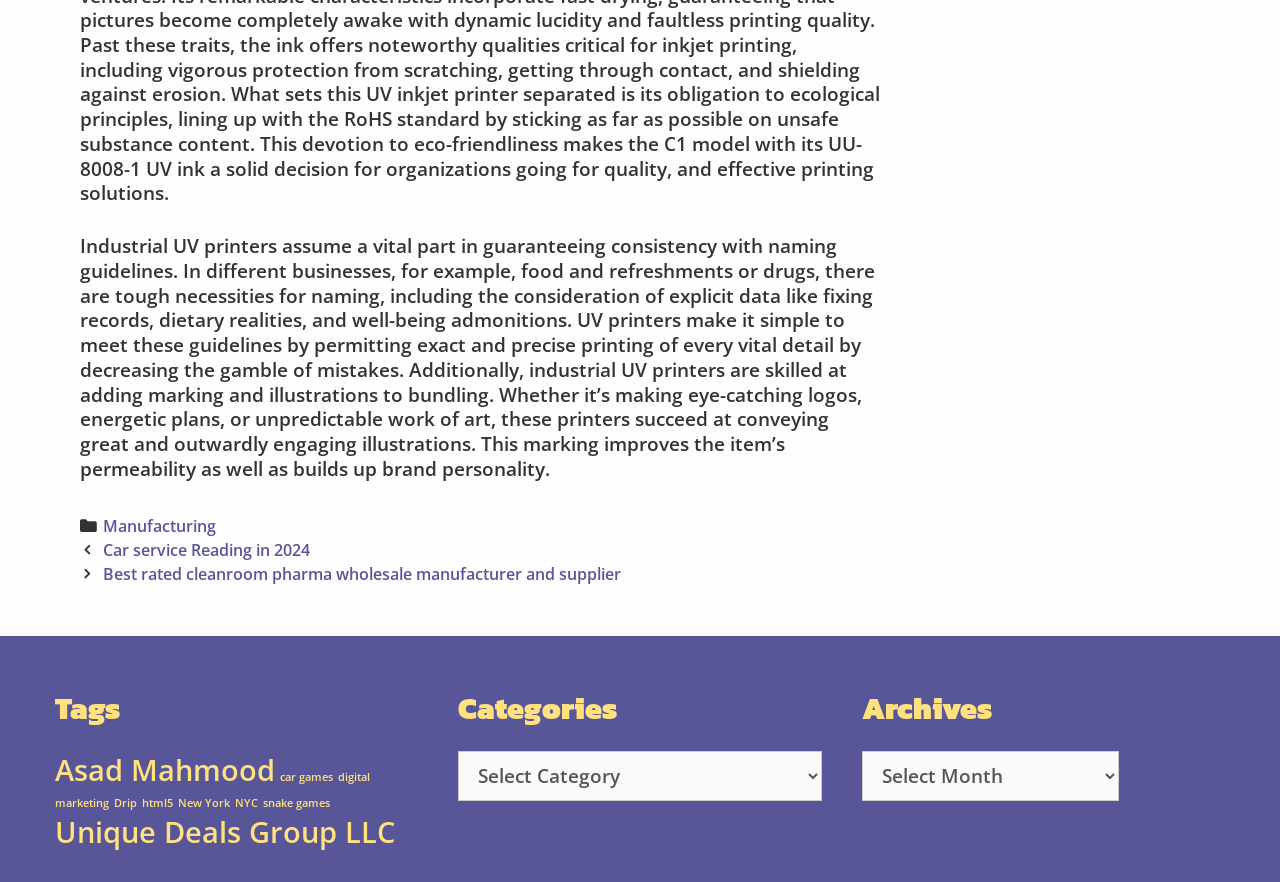Answer briefly with one word or phrase:
What is located at the bottom of the webpage?

Footer